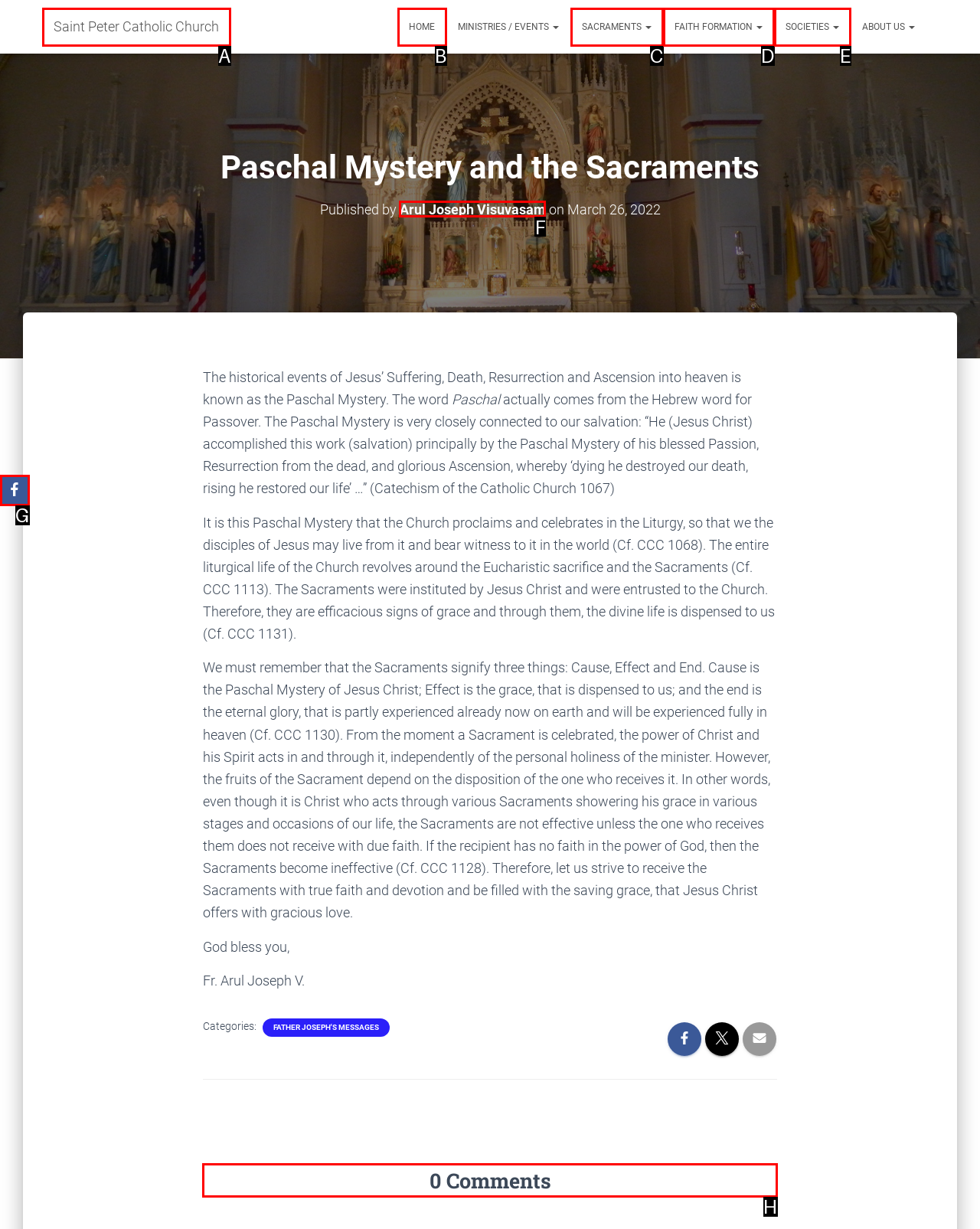Indicate the letter of the UI element that should be clicked to accomplish the task: Check the comments section. Answer with the letter only.

H